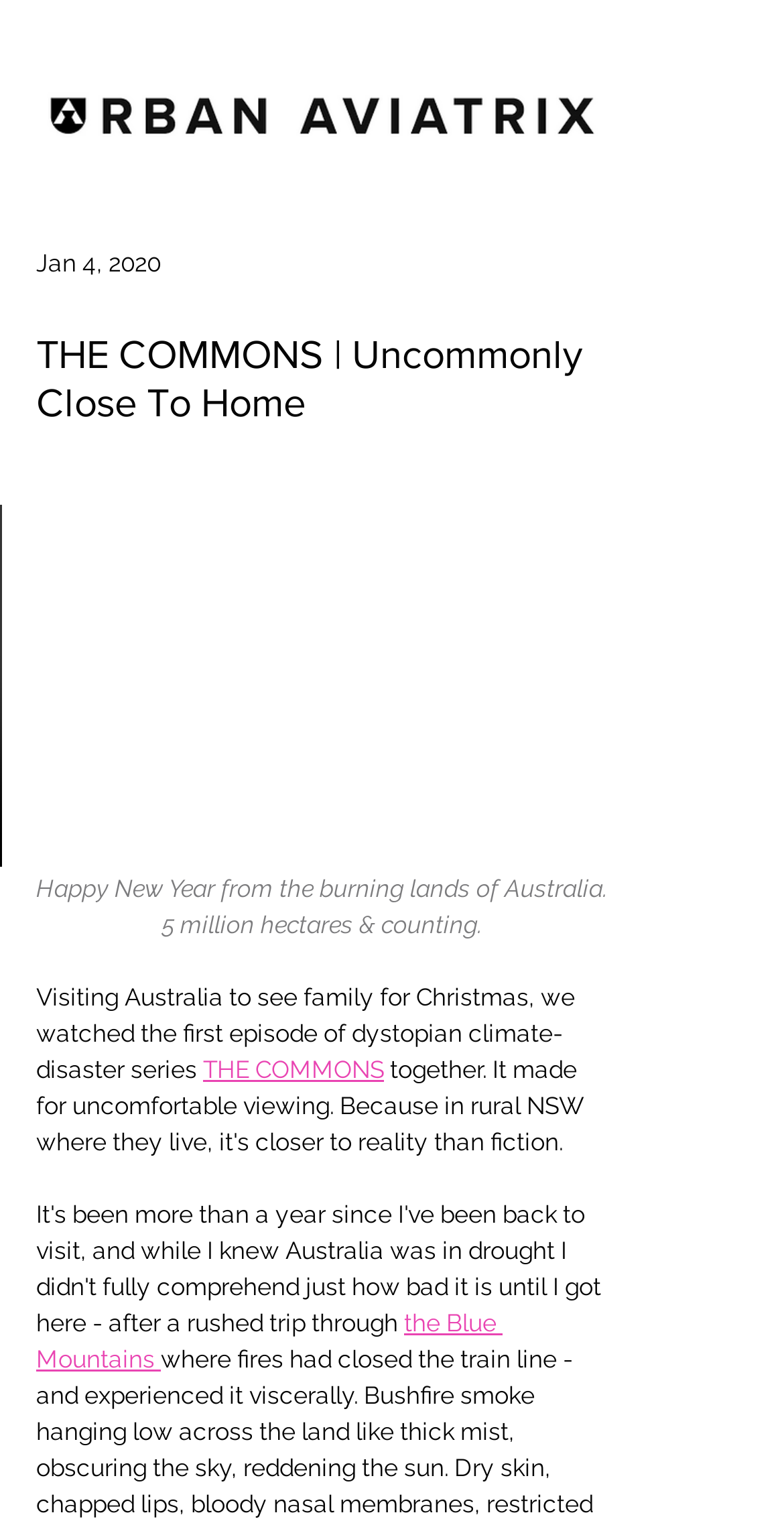Bounding box coordinates are specified in the format (top-left x, top-left y, bottom-right x, bottom-right y). All values are floating point numbers bounded between 0 and 1. Please provide the bounding box coordinate of the region this sentence describes: Pinterest

None